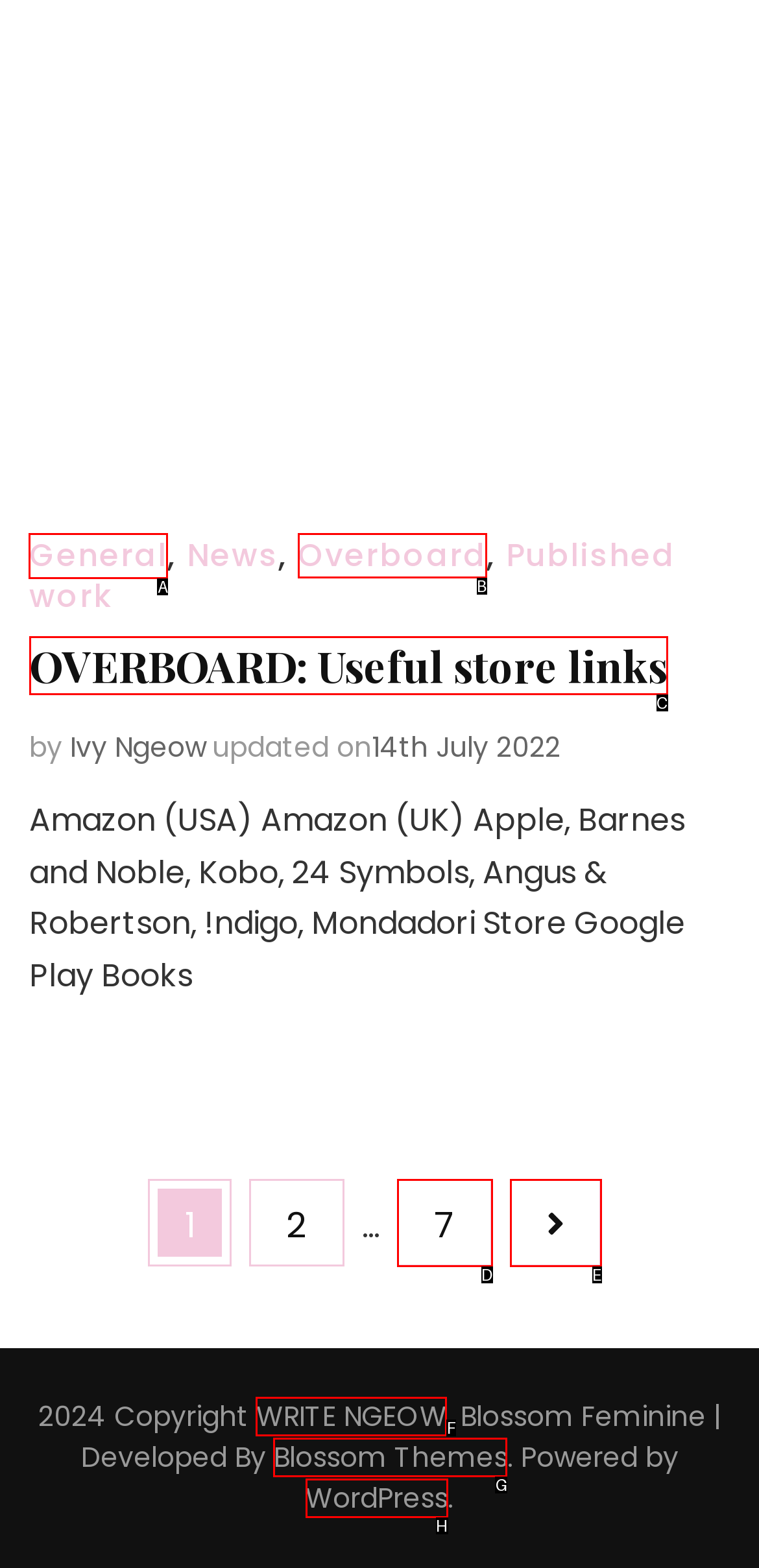Which UI element should you click on to achieve the following task: Explore General news? Provide the letter of the correct option.

A